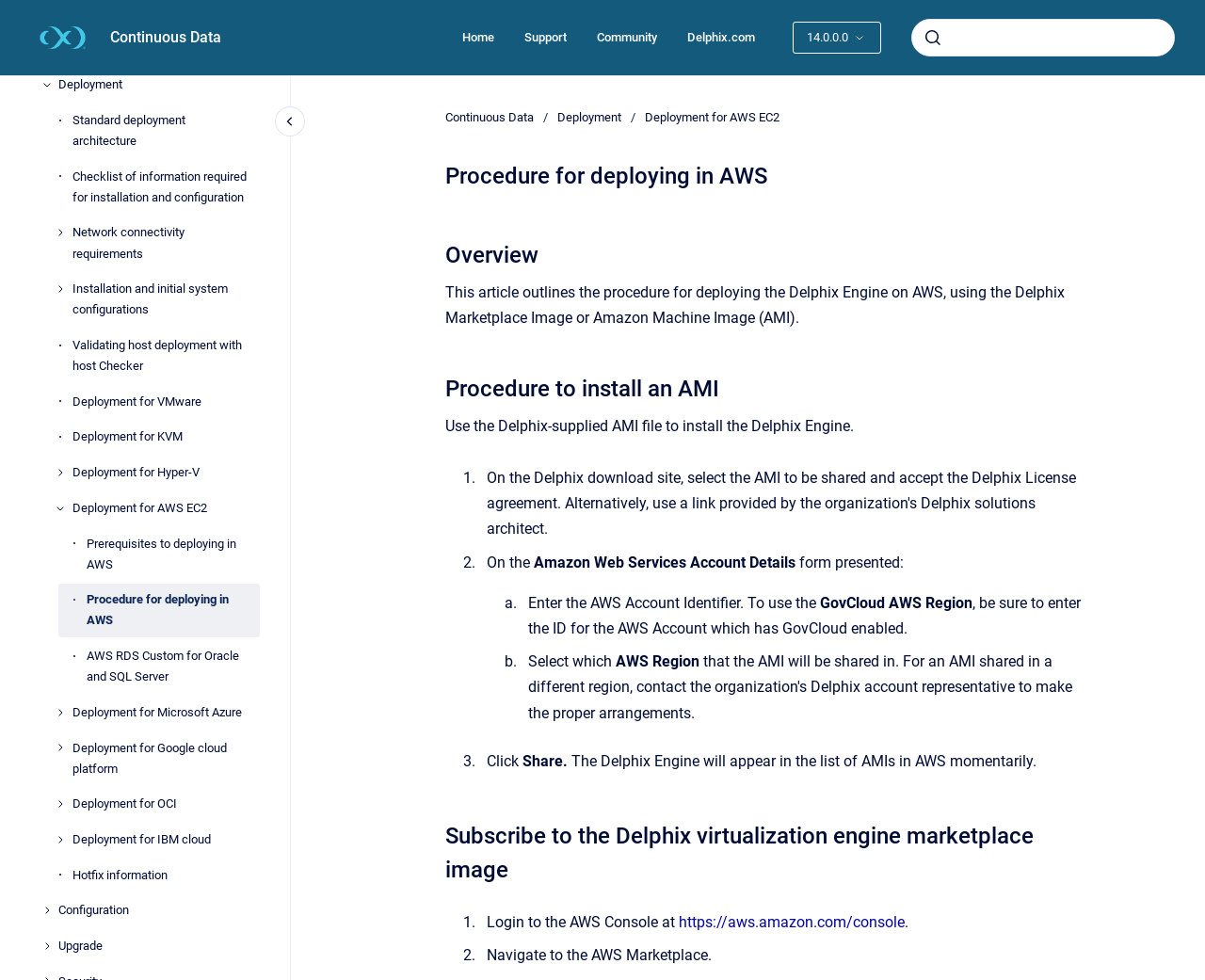What is the purpose of clicking the 'Share' button?
Using the visual information from the image, give a one-word or short-phrase answer.

Delphix Engine appears in AWS AMI list